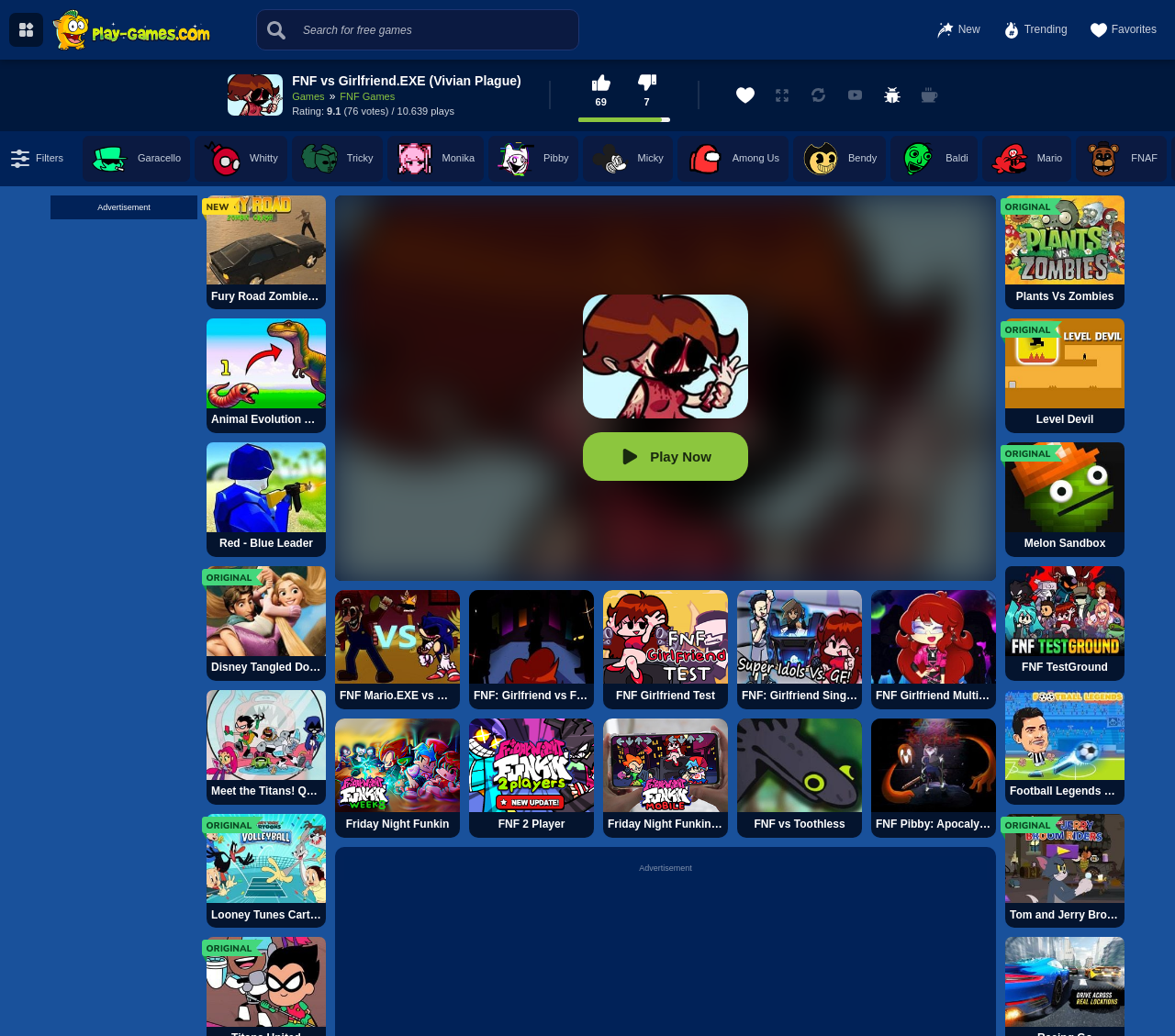Find the bounding box coordinates of the clickable element required to execute the following instruction: "Play Games Online". Provide the coordinates as four float numbers between 0 and 1, i.e., [left, top, right, bottom].

[0.045, 0.009, 0.179, 0.049]